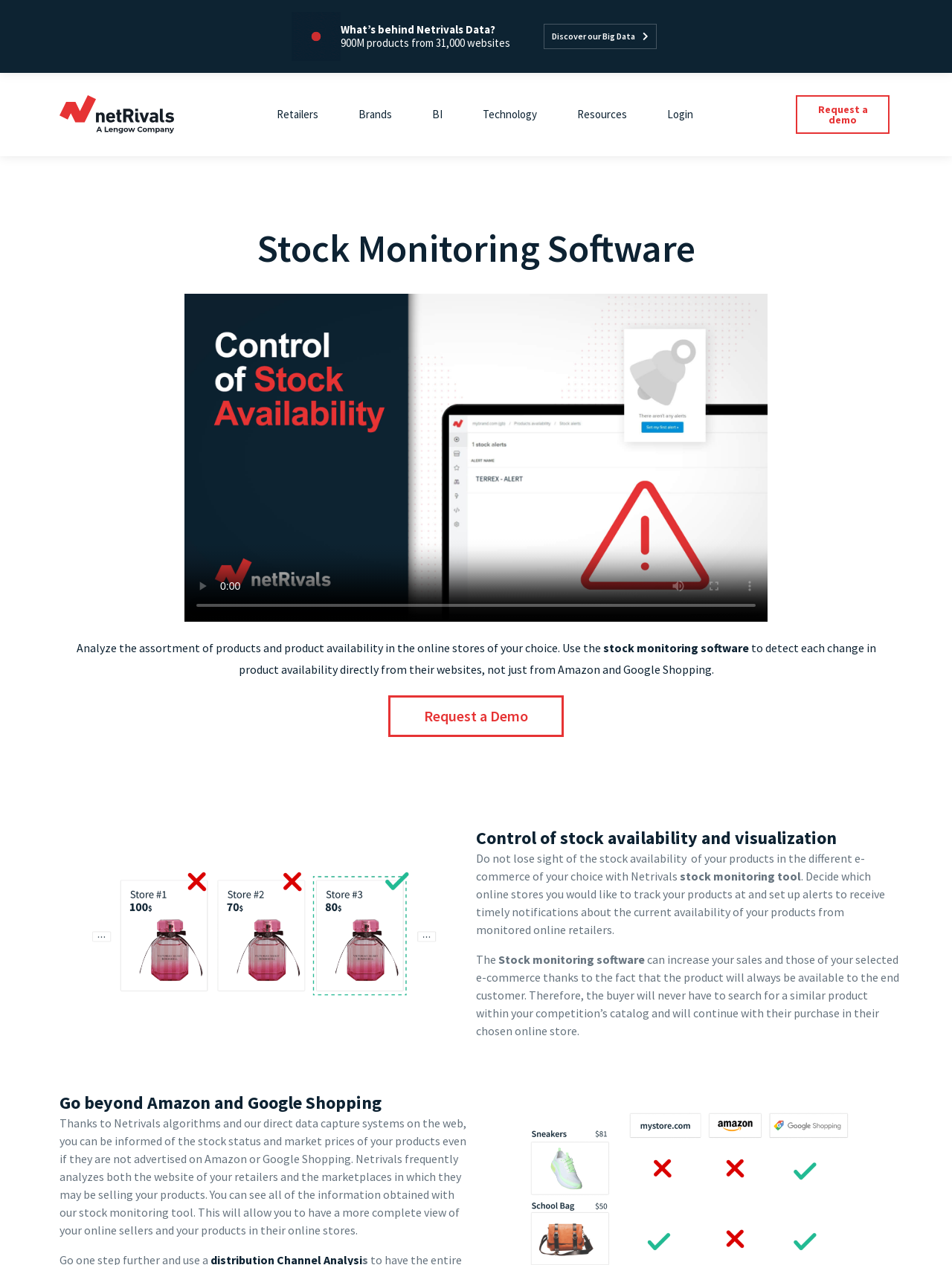What is the purpose of Netrivals' stock monitoring software?
Using the details from the image, give an elaborate explanation to answer the question.

Based on the webpage, Netrivals' stock monitoring software is designed to analyze the assortment of products and product availability in online stores of the user's choice. It detects changes in product availability directly from the websites, not just from Amazon and Google Shopping.